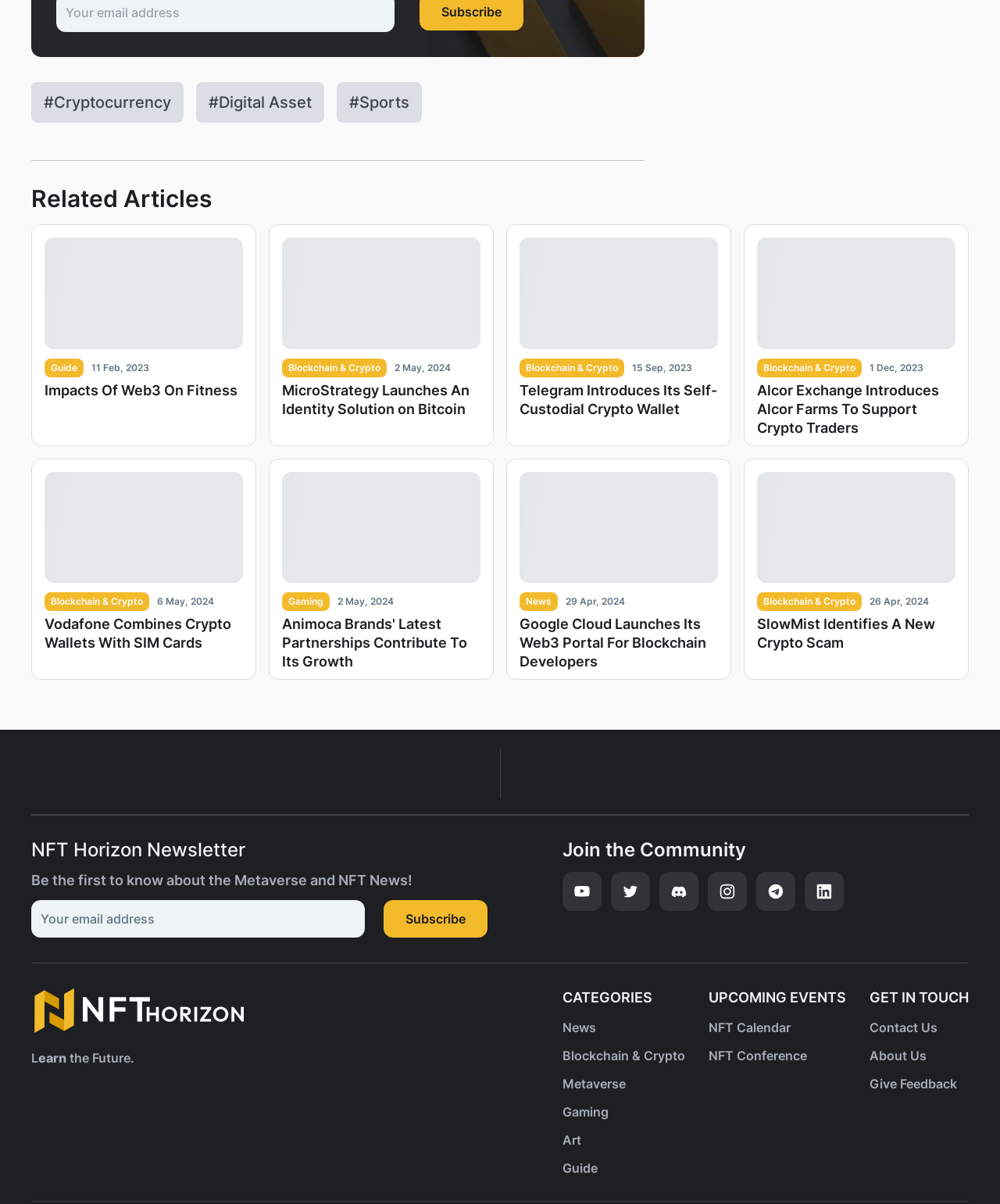Given the element description "Impacts Of Web3 On Fitness" in the screenshot, predict the bounding box coordinates of that UI element.

[0.045, 0.313, 0.243, 0.332]